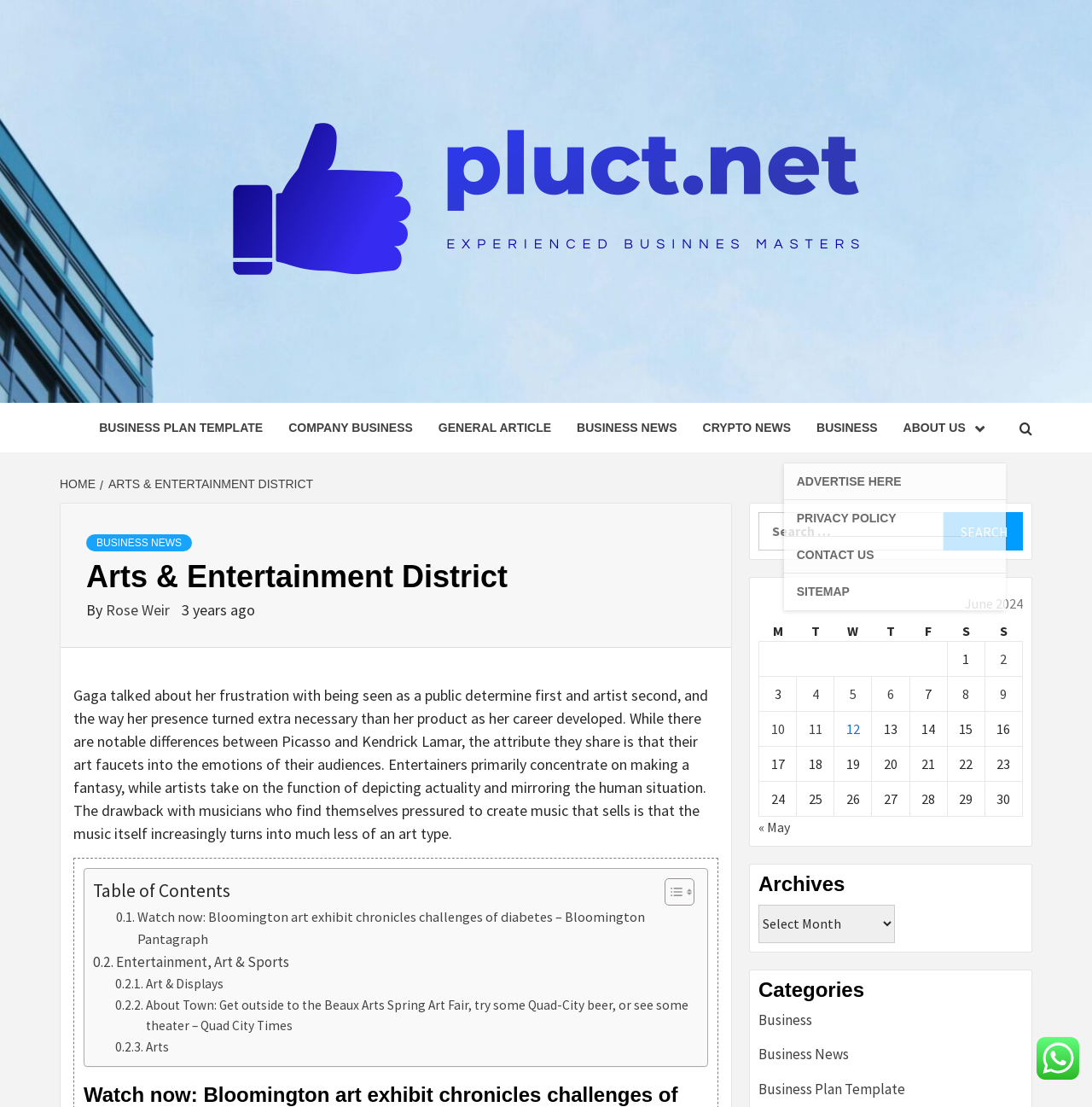Please specify the coordinates of the bounding box for the element that should be clicked to carry out this instruction: "View posts published on June 2, 2024". The coordinates must be four float numbers between 0 and 1, formatted as [left, top, right, bottom].

[0.902, 0.58, 0.936, 0.611]